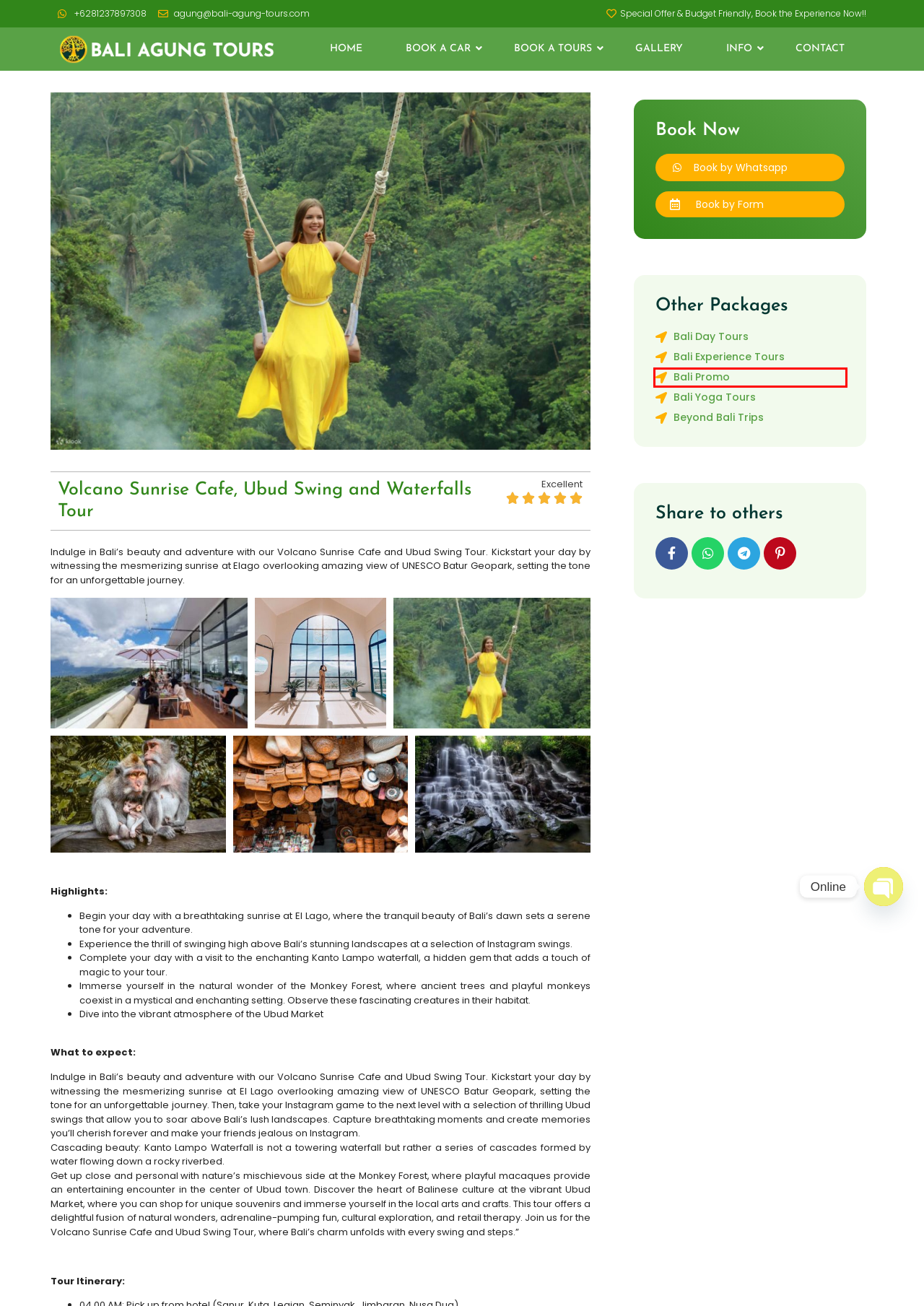You see a screenshot of a webpage with a red bounding box surrounding an element. Pick the webpage description that most accurately represents the new webpage after interacting with the element in the red bounding box. The options are:
A. Bali Day Tours - Bali Agung Tour
B. Bali Yoga Tours - Bali Agung Tour
C. Beyond Bali Trips - Bali Agung Tour
D. Contact - Bali Agung Tour
E. Review & Gallery - Bali Agung Tour
F. BALI PROMO - Bali Agung Tour
G. Bali Agung Tours - Guide to the Perfect Bali Holiday
H. Bali Experience Tours - Bali Agung Tour

F